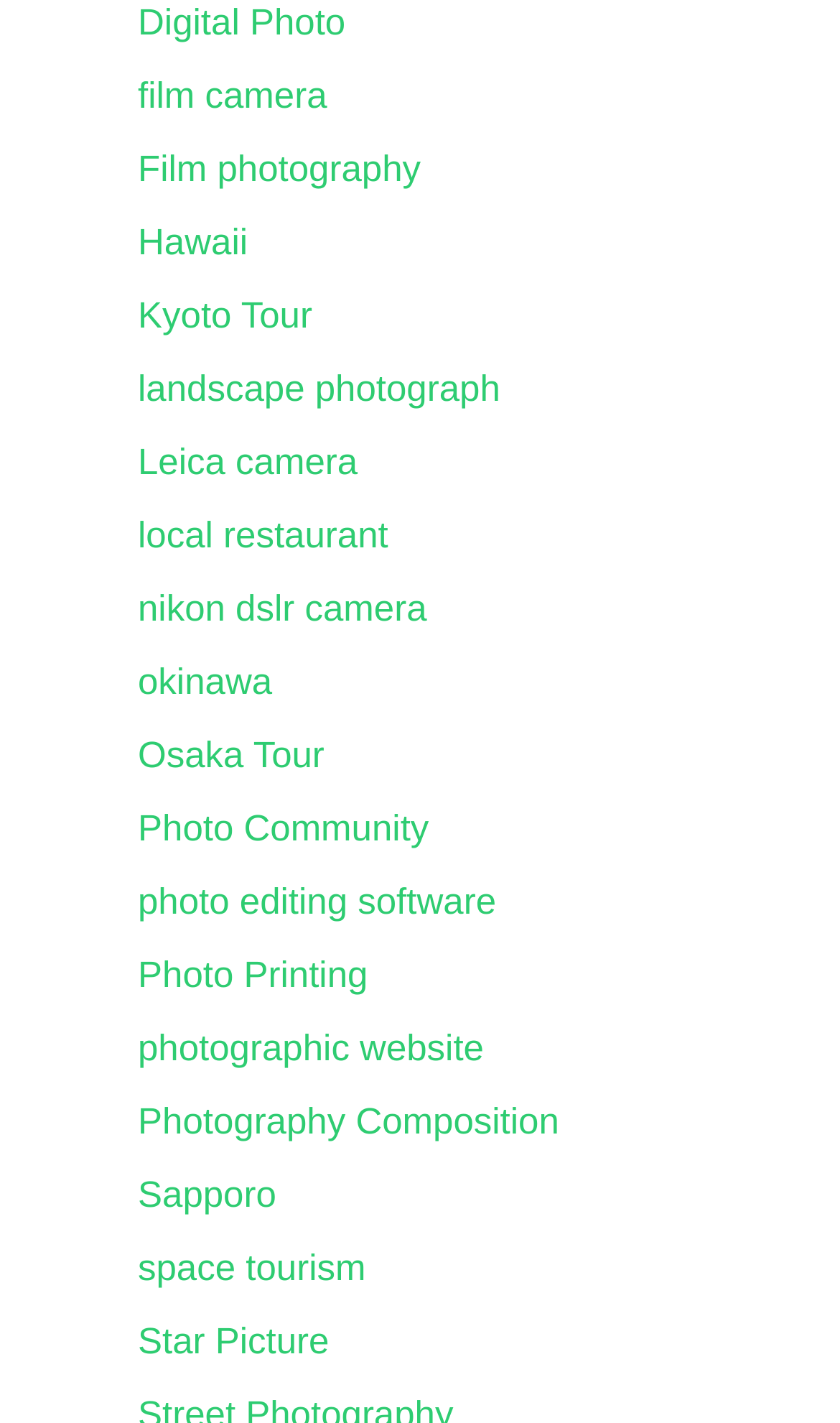What is the photography technique mentioned?
Please provide a comprehensive answer to the question based on the webpage screenshot.

One of the links on the webpage mentions 'Photography Composition', which suggests that composition is a photography technique being referred to.